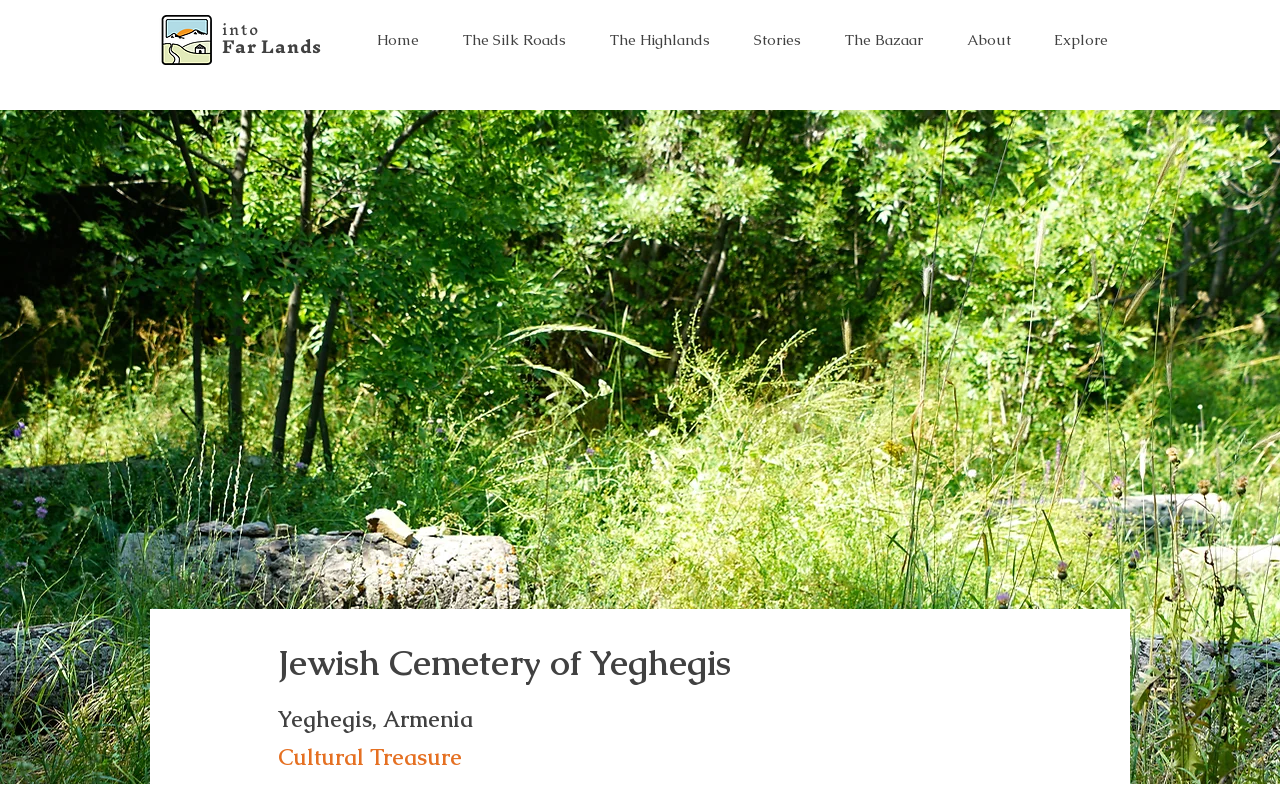Is there a link to the 'Home' page?
Use the image to answer the question with a single word or phrase.

Yes